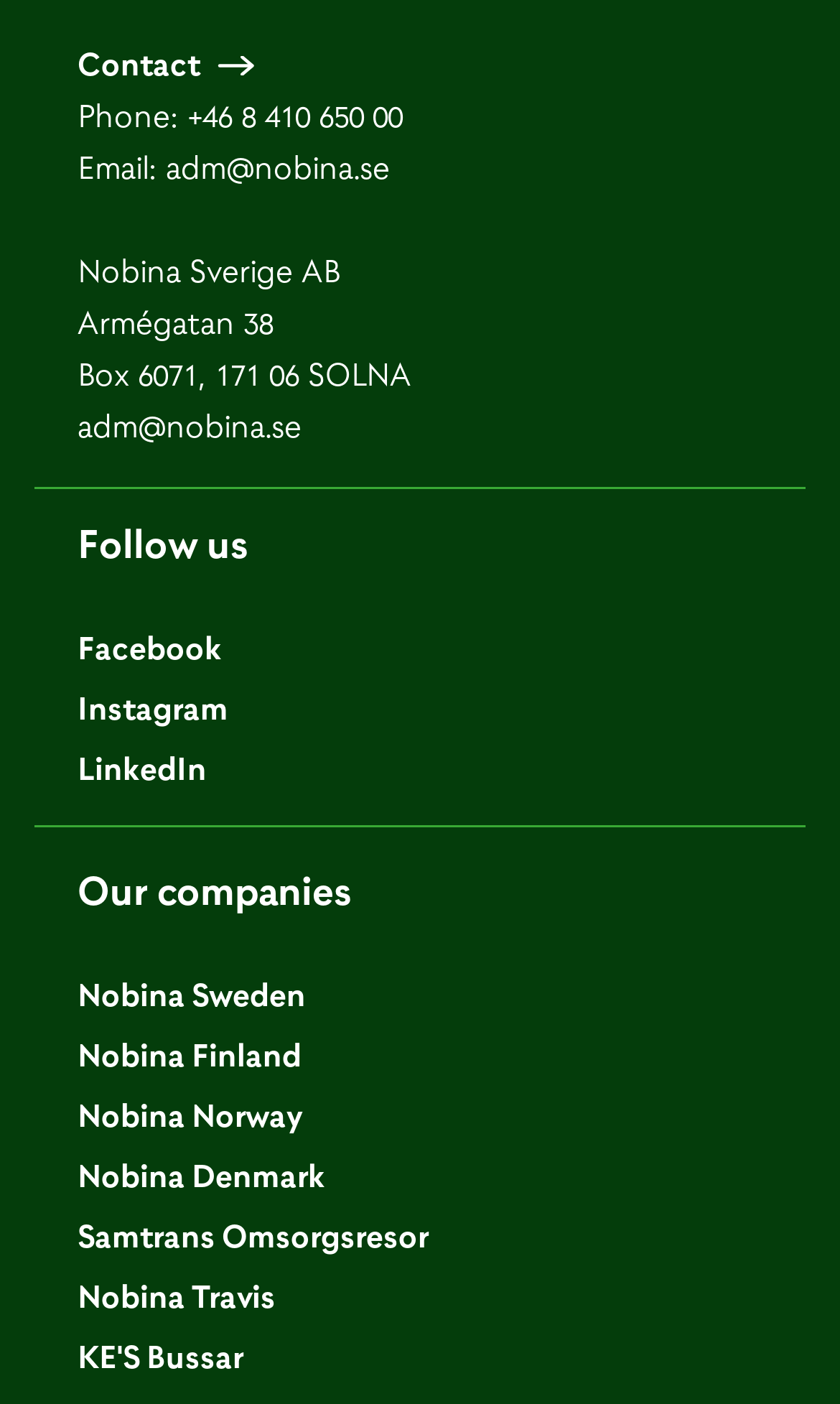Specify the bounding box coordinates of the element's region that should be clicked to achieve the following instruction: "Call the phone number". The bounding box coordinates consist of four float numbers between 0 and 1, in the format [left, top, right, bottom].

[0.223, 0.068, 0.479, 0.098]